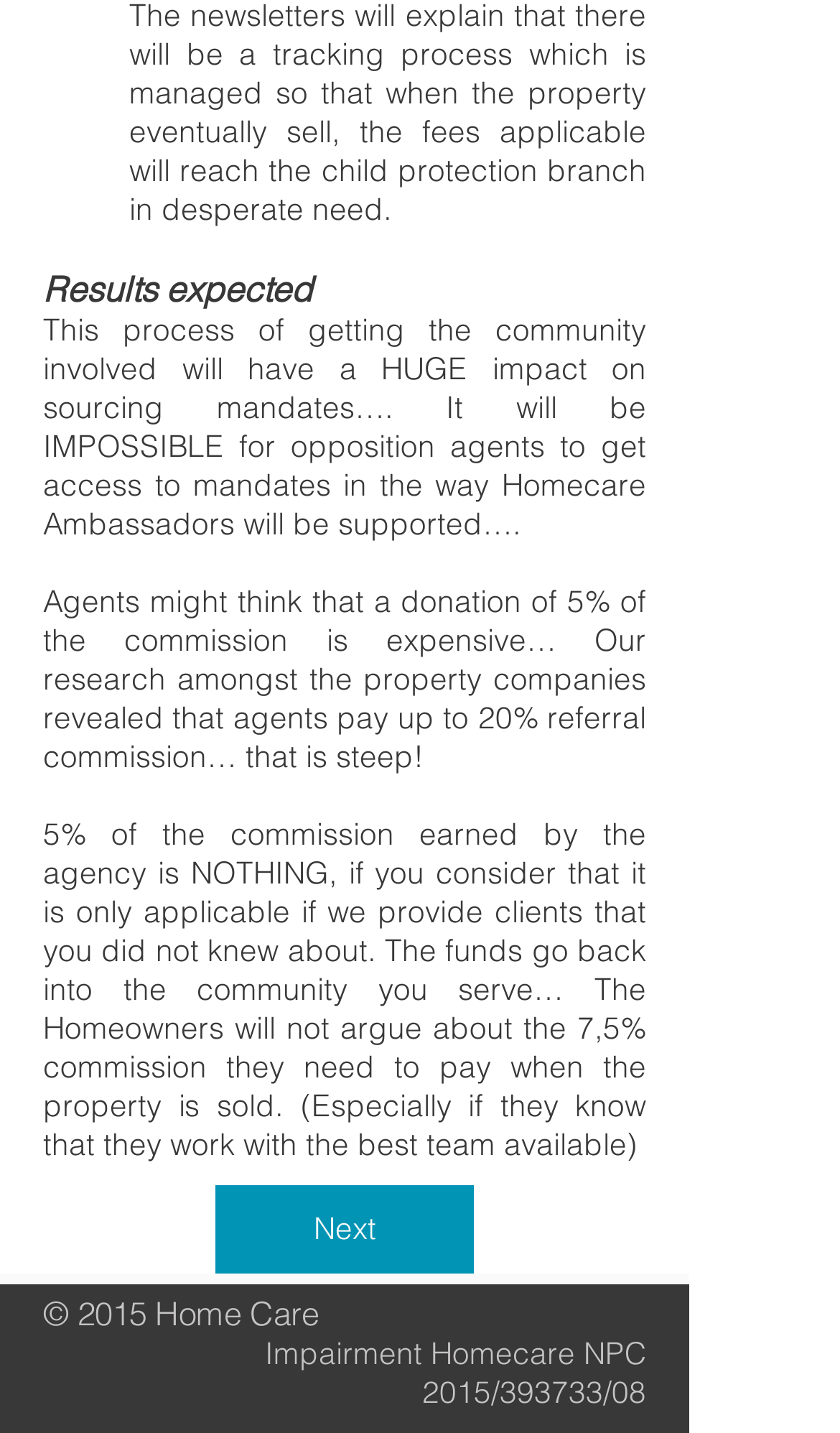What percentage of commission do agents pay?
Using the details shown in the screenshot, provide a comprehensive answer to the question.

The text states, 'Our research amongst the property companies revealed that agents pay up to 20% referral commission… that is steep!'